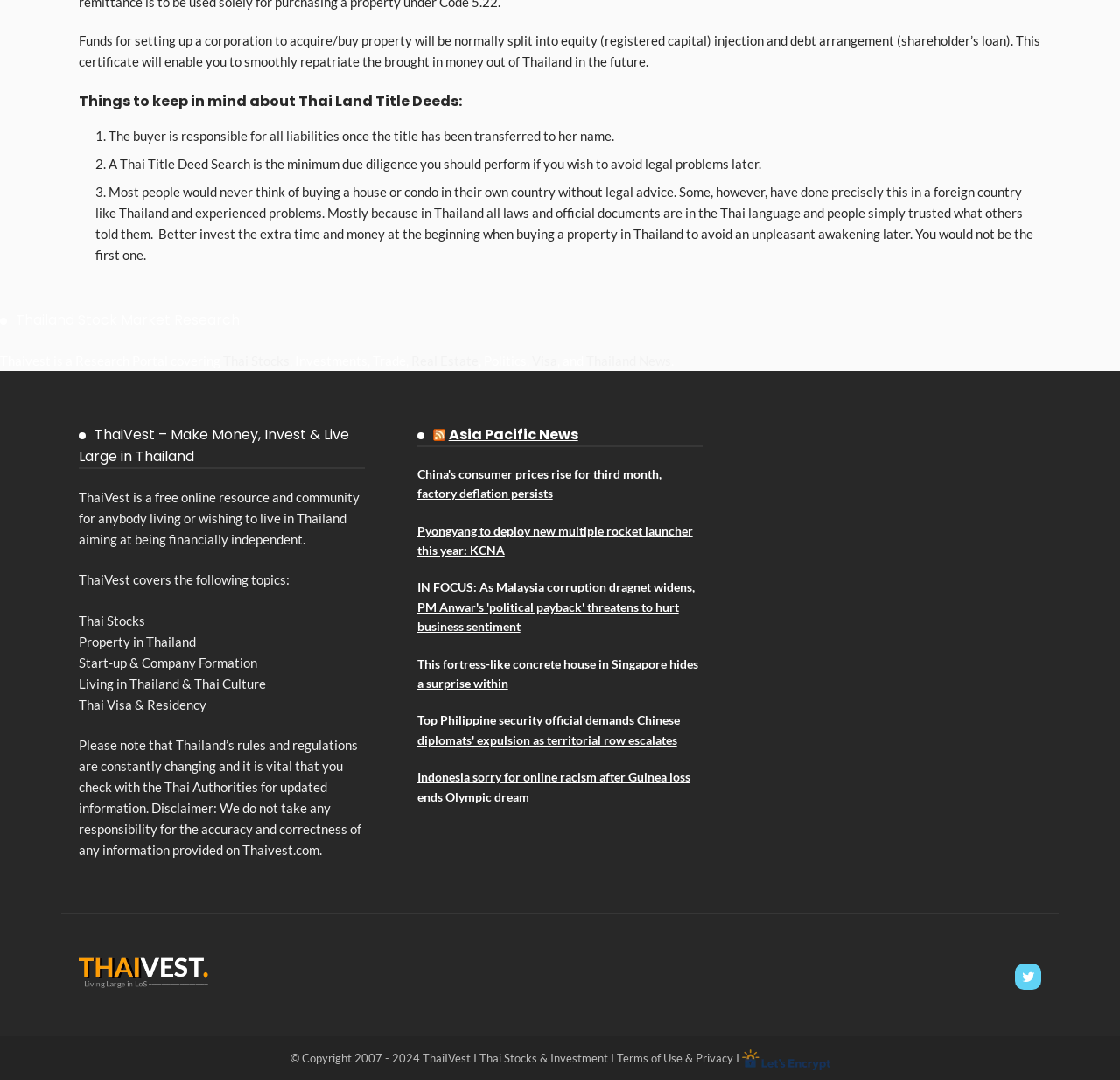Could you highlight the region that needs to be clicked to execute the instruction: "Click on 'Thai Stocks'"?

[0.199, 0.326, 0.259, 0.341]